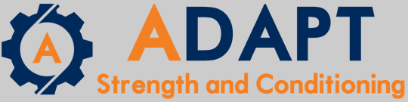Provide a comprehensive description of the image.

The image features the logo for "ADAPT Strength and Conditioning." The design incorporates bold typography, with the word "ADAPT" prominently displayed in large, dark blue letters. The letter 'A' is stylized within a gear, symbolizing strength and progress, which aligns well with the themes of fitness and conditioning. Beneath "ADAPT," the phrase "Strength and Conditioning" is written in a bright orange color, providing a vibrant contrast to the blue above. The background is a neutral gray, which helps the logo stand out clearly. This logo effectively conveys a sense of professionalism and focus on fitness training.